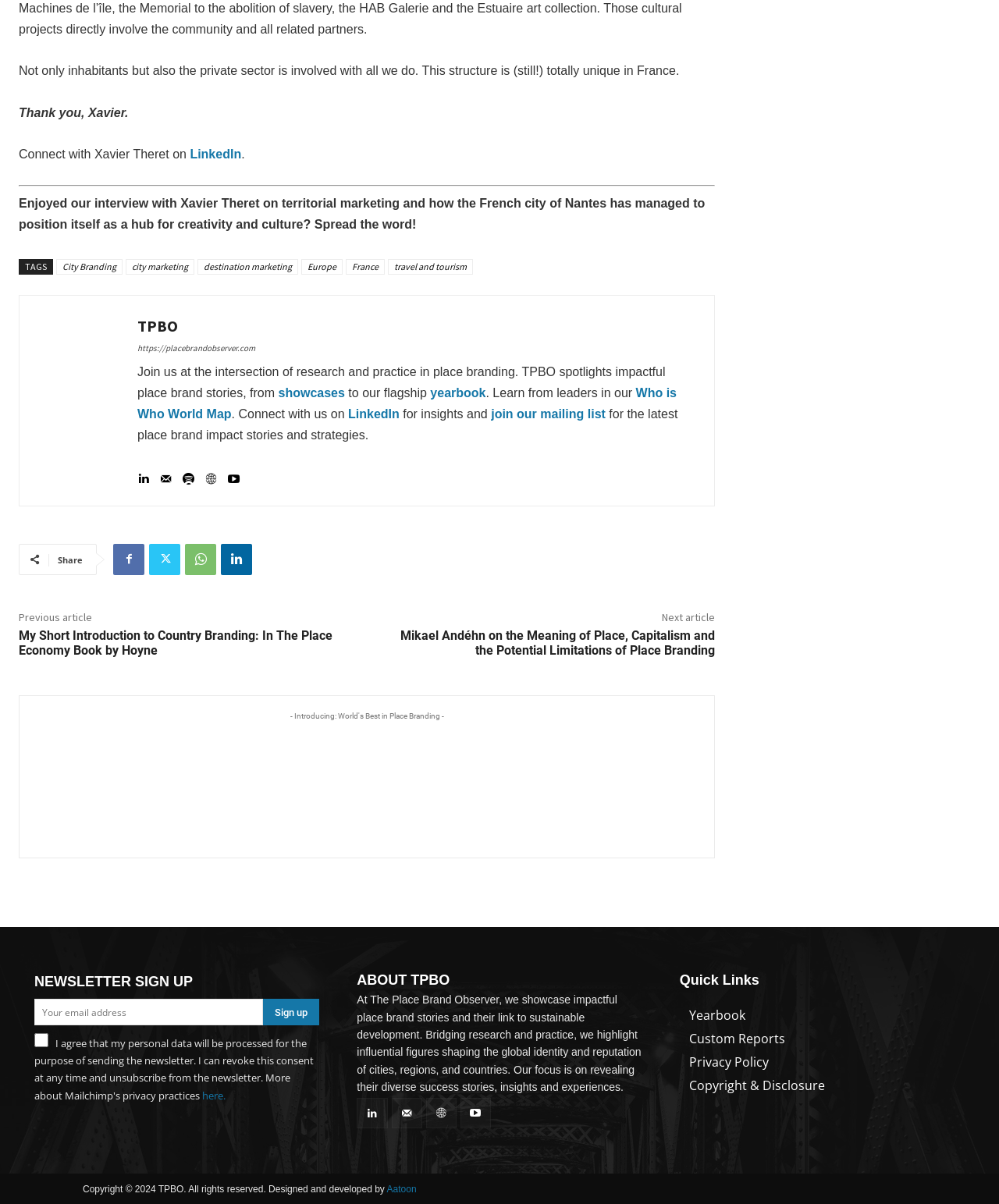Please identify the bounding box coordinates of where to click in order to follow the instruction: "Sign up for the newsletter".

[0.264, 0.83, 0.32, 0.852]